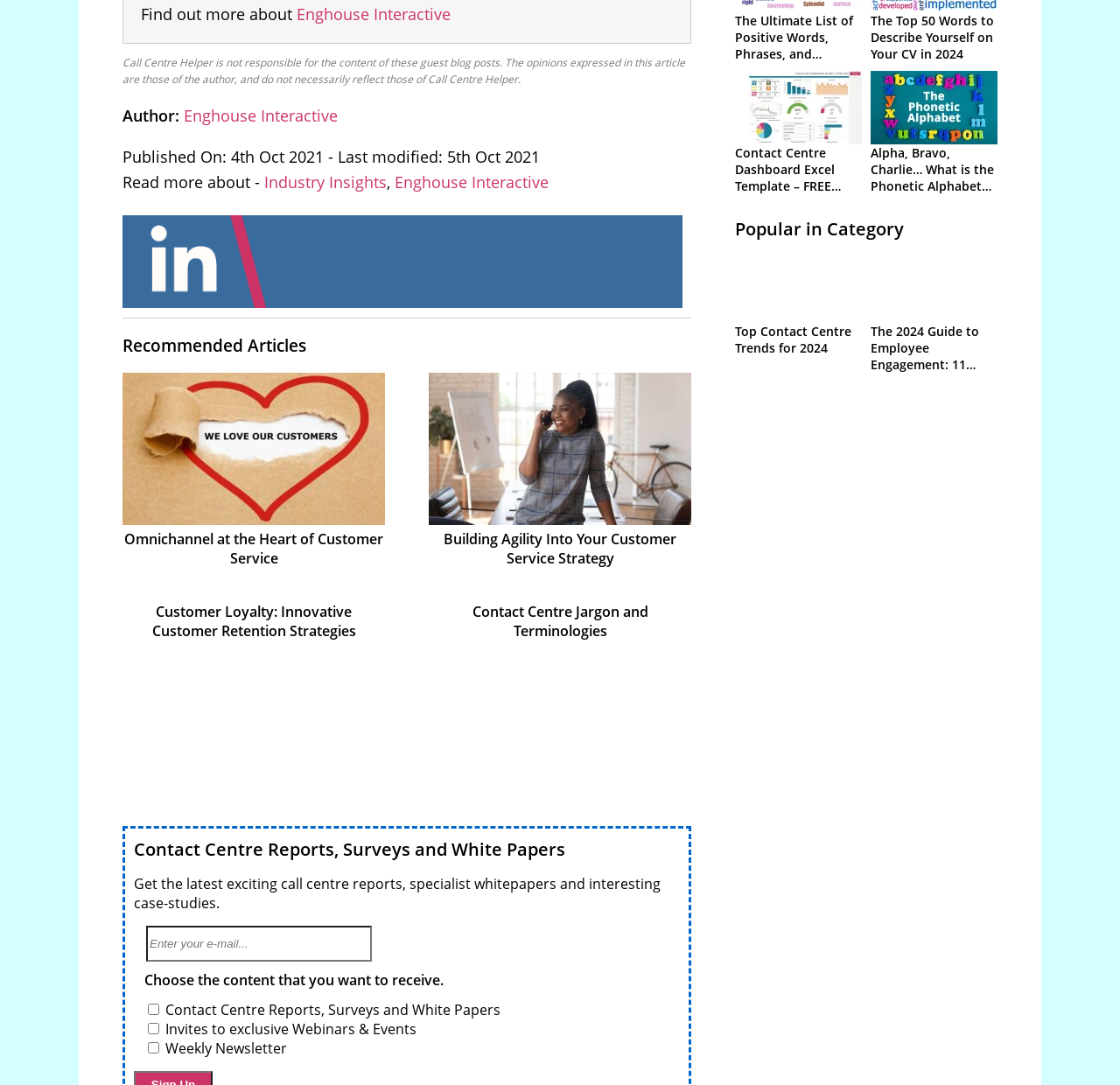Could you indicate the bounding box coordinates of the region to click in order to complete this instruction: "Enter your email".

[0.13, 0.853, 0.332, 0.886]